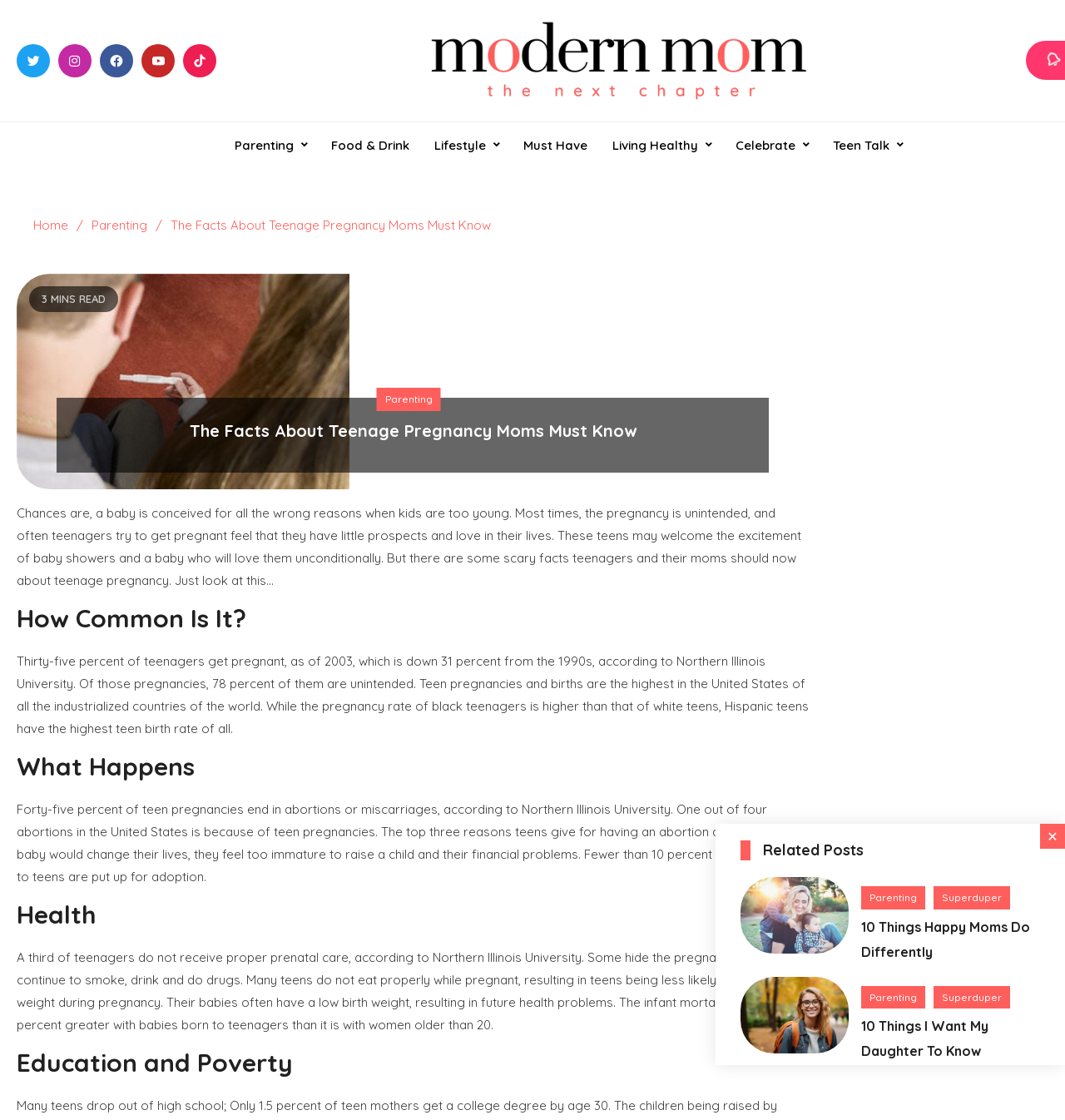What is the top reason teens give for having an abortion?
Based on the image content, provide your answer in one word or a short phrase.

The baby would change their lives